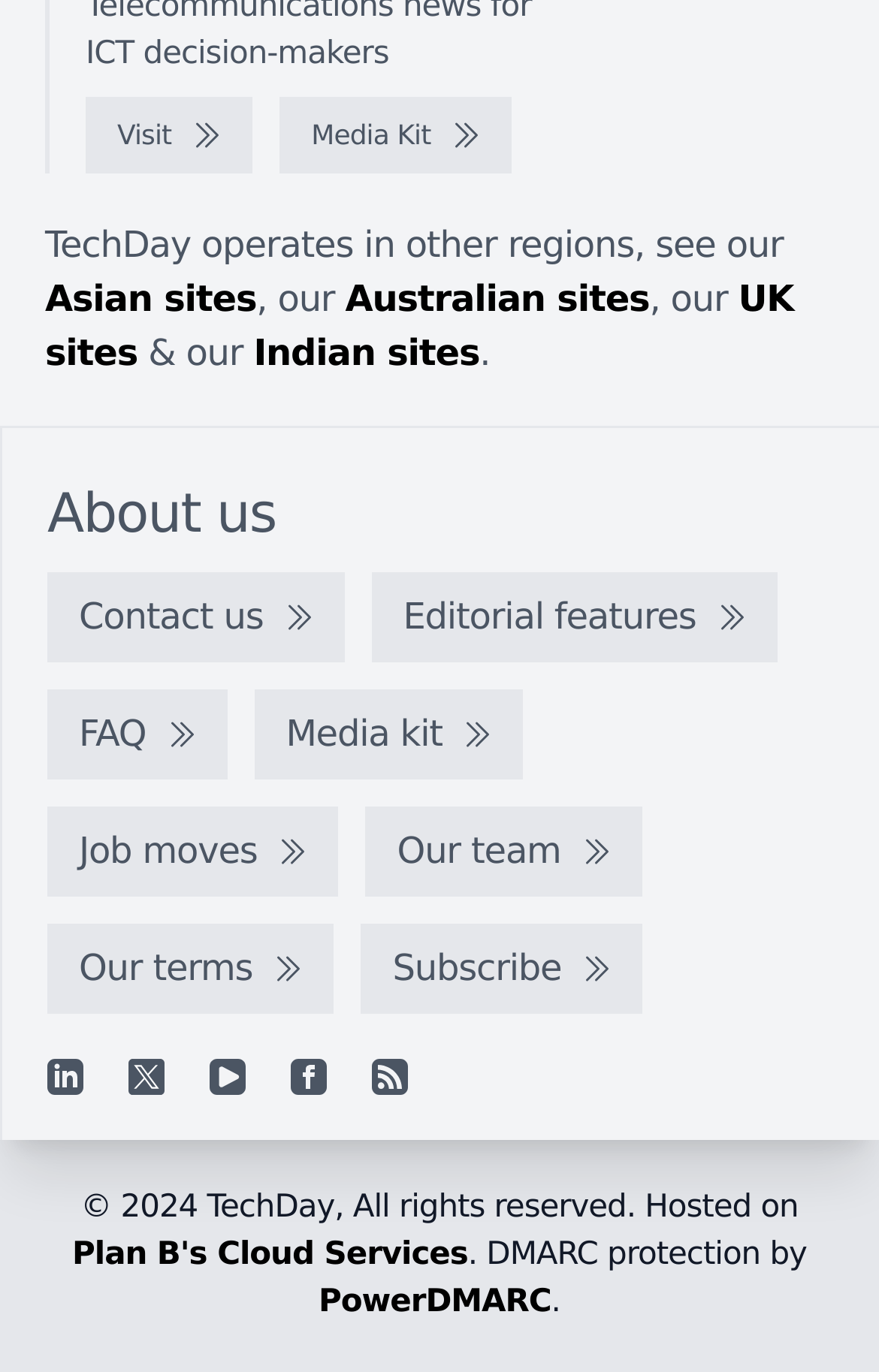Identify the bounding box for the described UI element. Provide the coordinates in (top-left x, top-left y, bottom-right x, bottom-right y) format with values ranging from 0 to 1: FAQ

[0.054, 0.502, 0.258, 0.568]